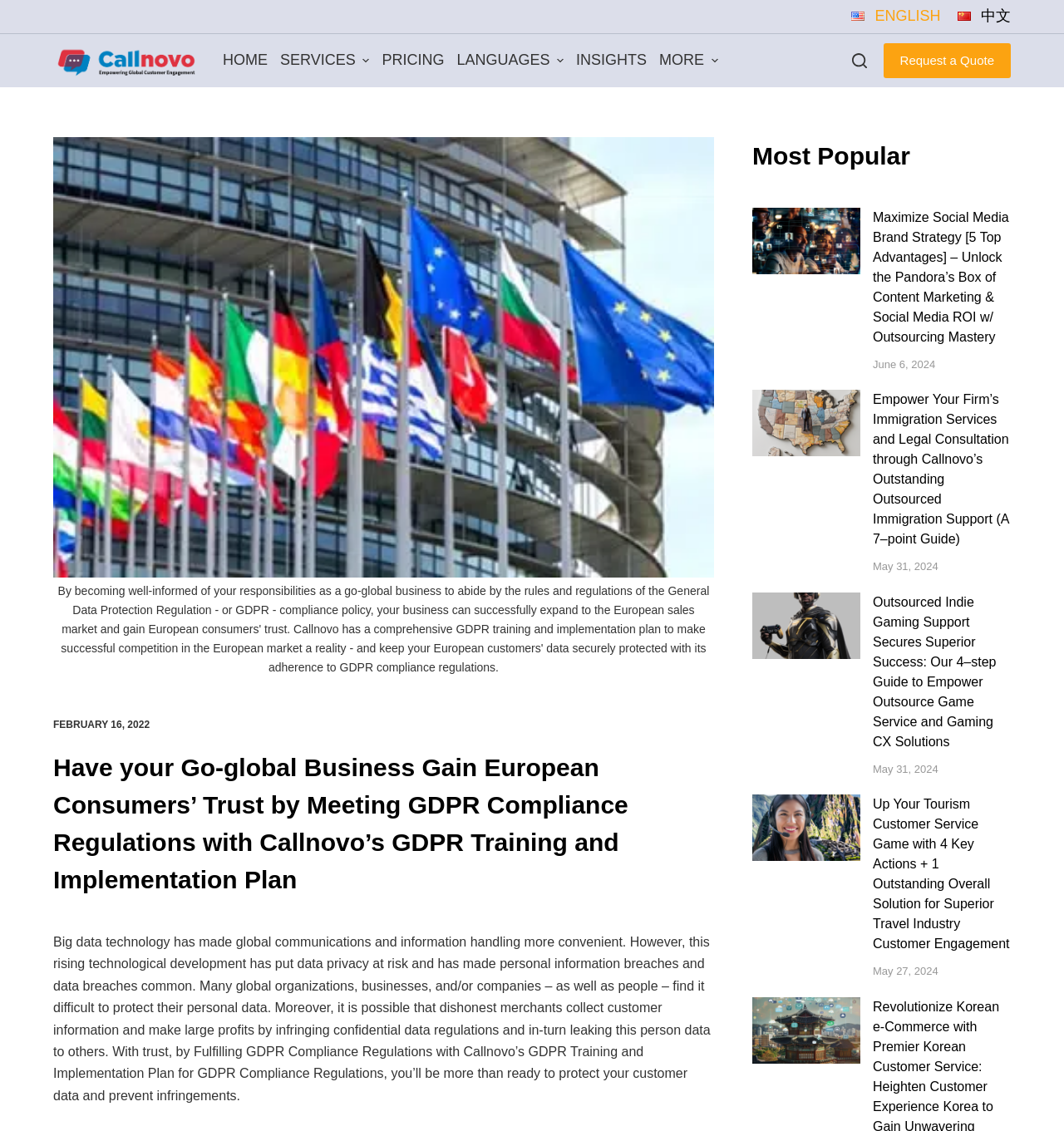Locate the bounding box coordinates of the area you need to click to fulfill this instruction: 'Select English language'. The coordinates must be in the form of four float numbers ranging from 0 to 1: [left, top, right, bottom].

[0.8, 0.004, 0.884, 0.025]